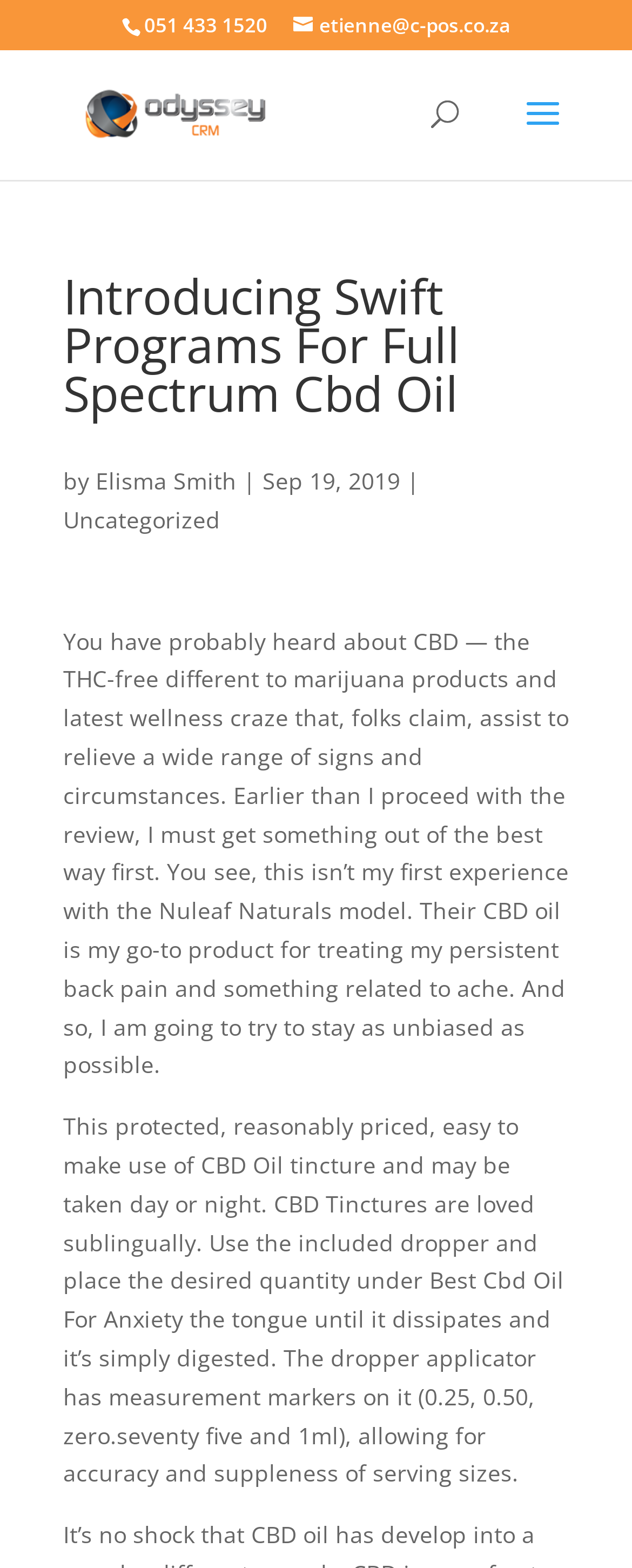Using the given description, provide the bounding box coordinates formatted as (top-left x, top-left y, bottom-right x, bottom-right y), with all values being floating point numbers between 0 and 1. Description: Uncategorized

[0.1, 0.321, 0.349, 0.341]